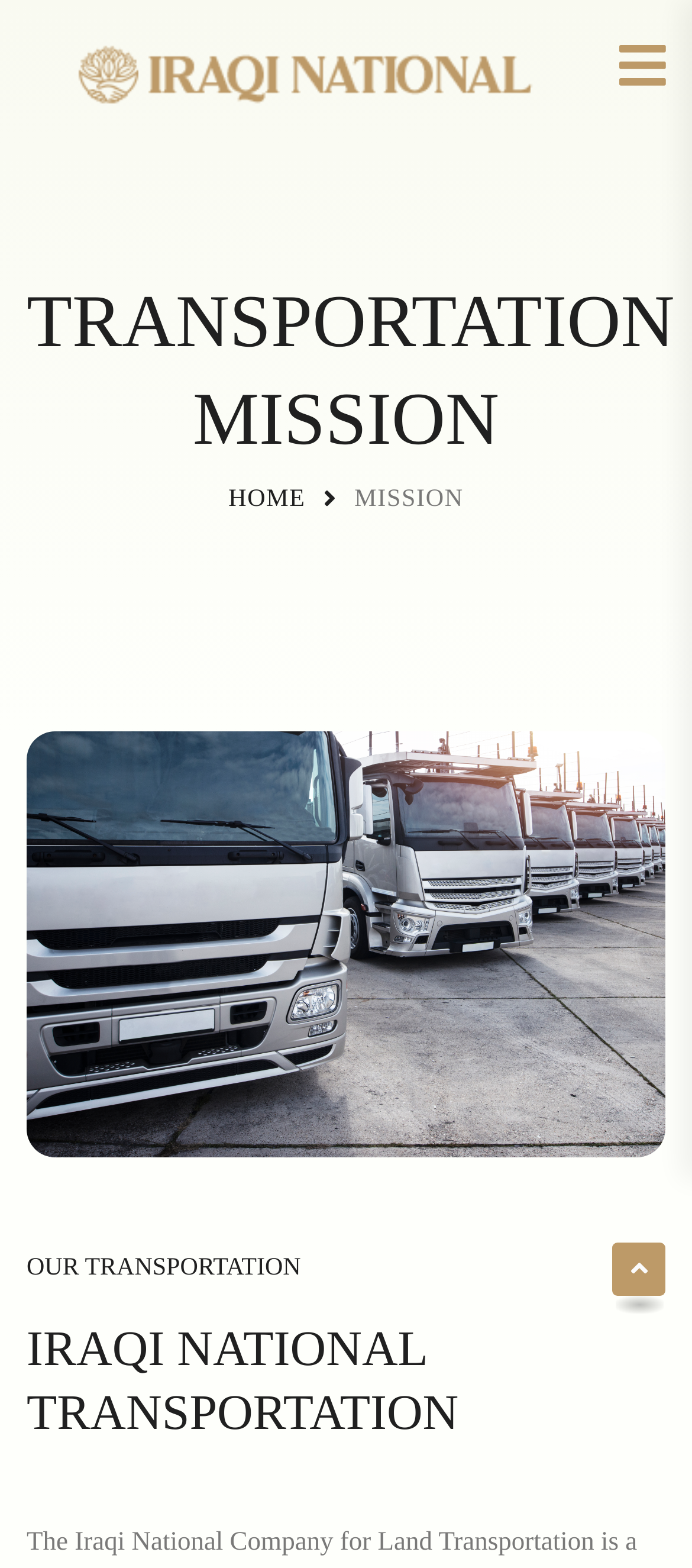Generate a detailed explanation of the webpage's features and information.

The webpage is about the Iraqi National Company's comprehensive transportation solutions. At the top-right corner, there is a button with an icon. On the top-left corner, the company's logo is displayed, which is an image. Below the logo, a heading "TRANSPORTATION MISSION" is prominently displayed. 

Next to the heading, a navigation breadcrumb is located, which contains a link to the "HOME" page and a static text "MISSION". 

Further down, a static text "OUR TRANSPORTATION" is positioned. At the bottom of the page, a heading "IRAQI NATIONAL TRANSPORTATION" is displayed, which seems to be the title of the company.